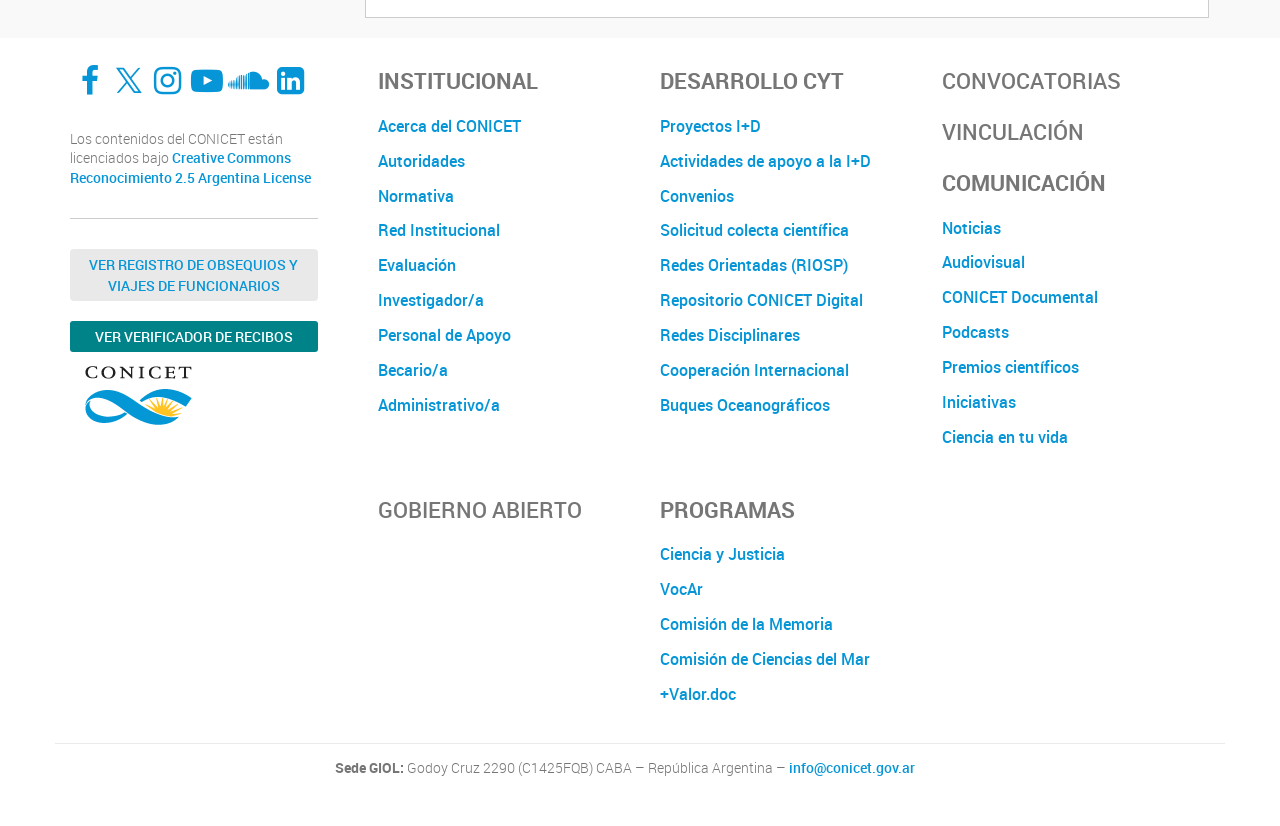Based on the element description, predict the bounding box coordinates (top-left x, top-left y, bottom-right x, bottom-right y) for the UI element in the screenshot: info@conicet.gov.ar

[0.616, 0.919, 0.715, 0.941]